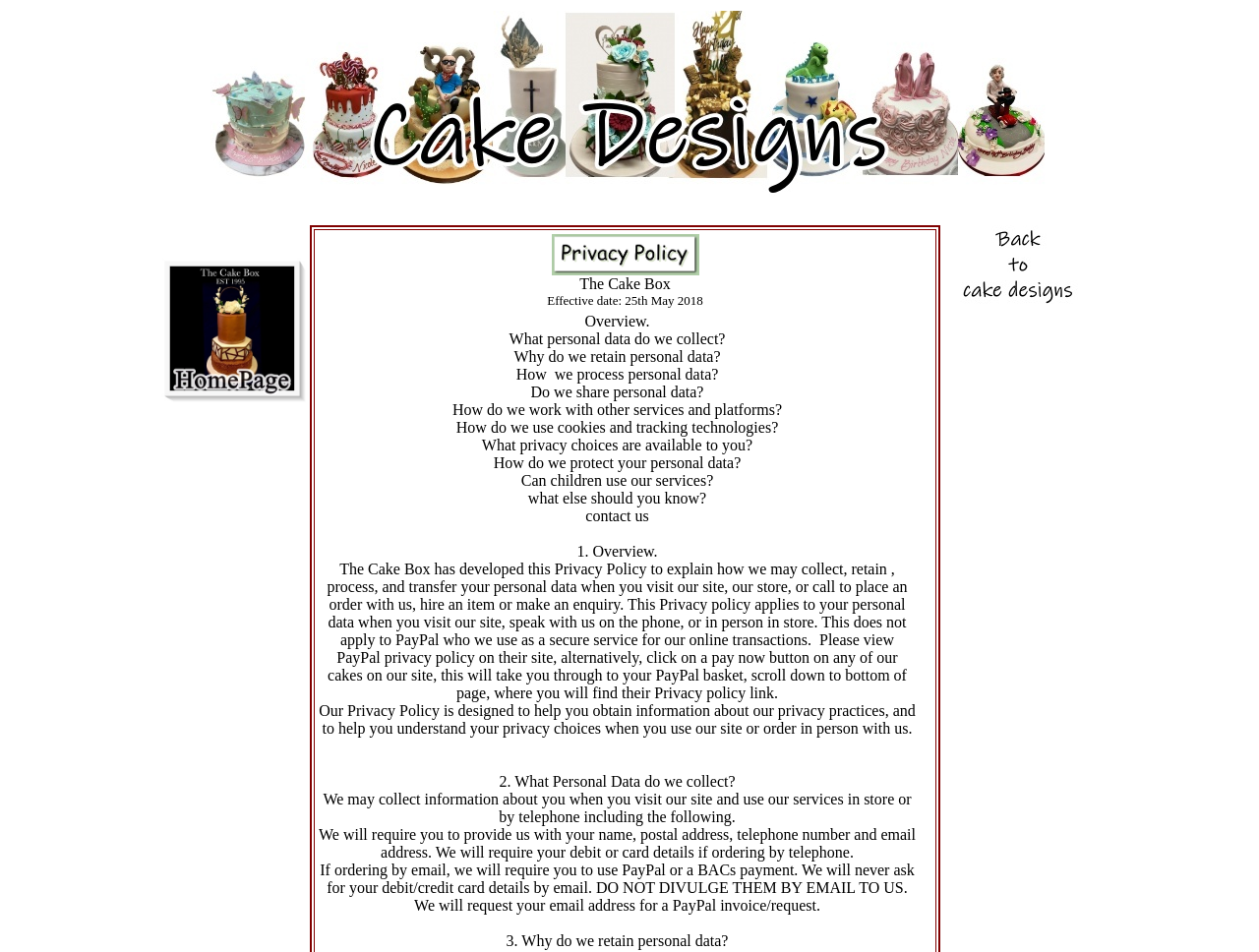What information does the company require when ordering by telephone?
From the details in the image, answer the question comprehensively.

The static text element with the content 'We will require you to provide us with your name, postal address, telephone number and email address. We will require your debit or card details if ordering by telephone.' suggests that the company requires the mentioned information when ordering by telephone.